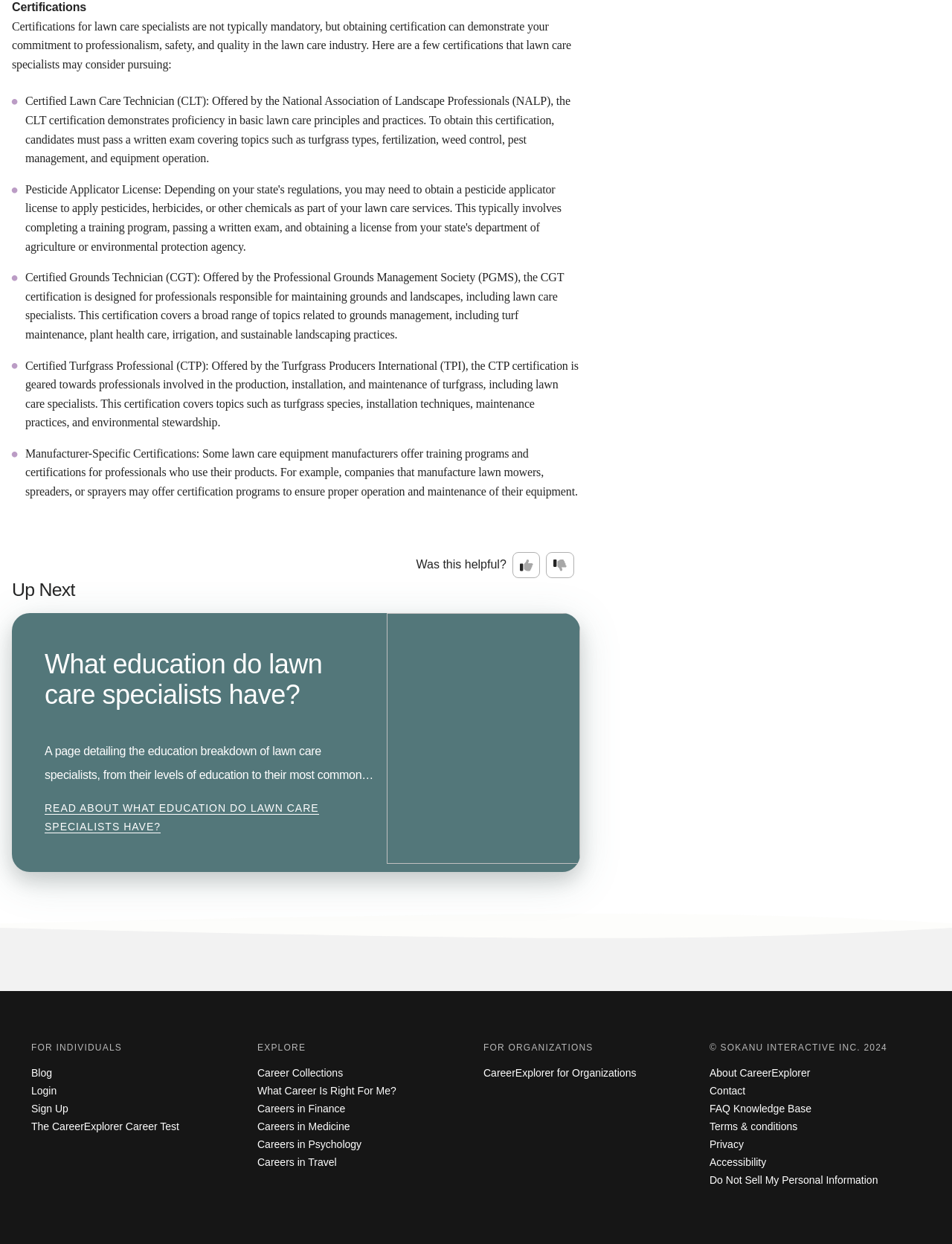Please answer the following question using a single word or phrase: 
What certifications can lawn care specialists consider pursuing?

CLT, CGT, CTP, Manufacturer-Specific